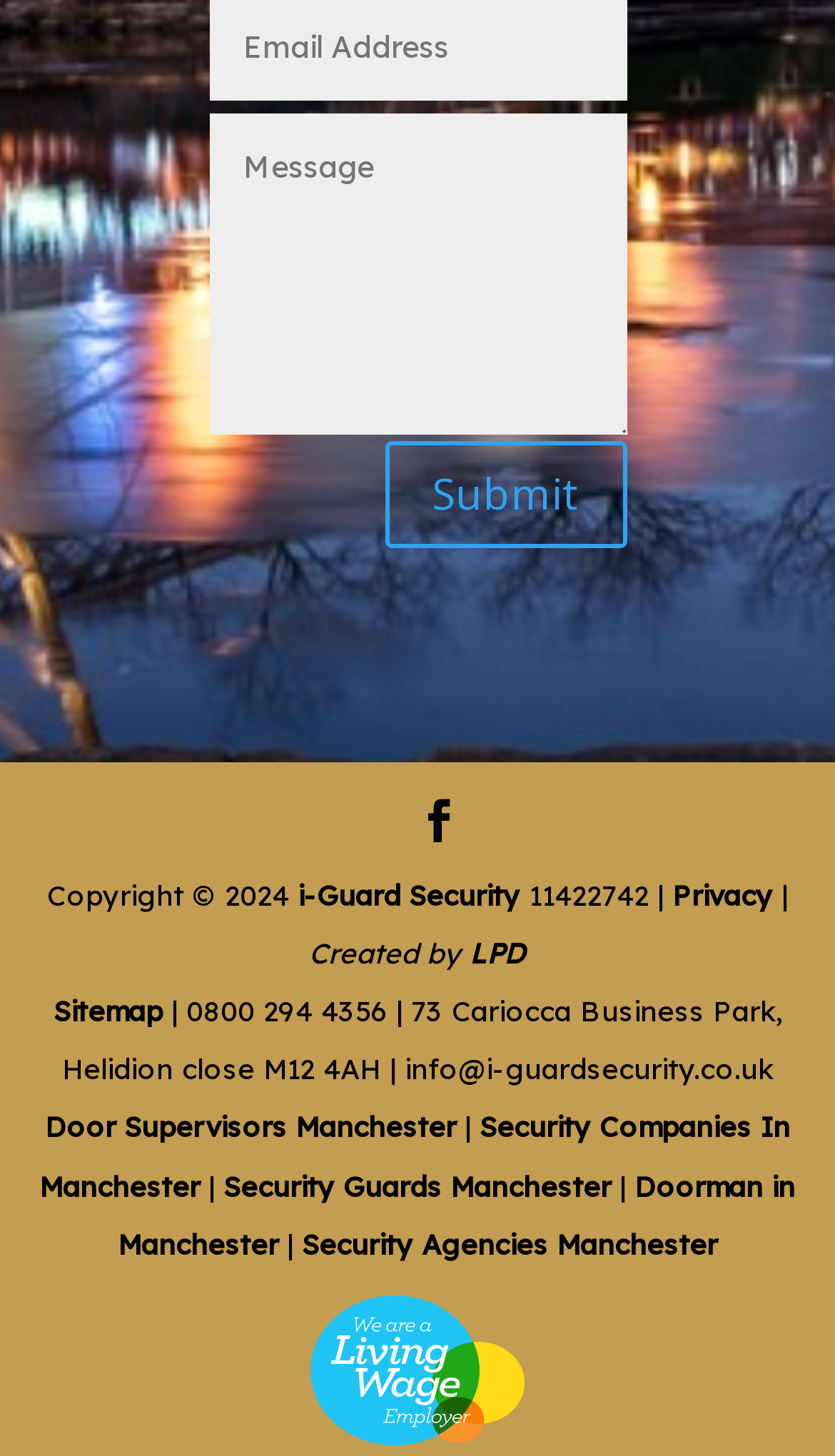Please answer the following question using a single word or phrase: 
What is the company name mentioned in the footer?

i-Guard Security